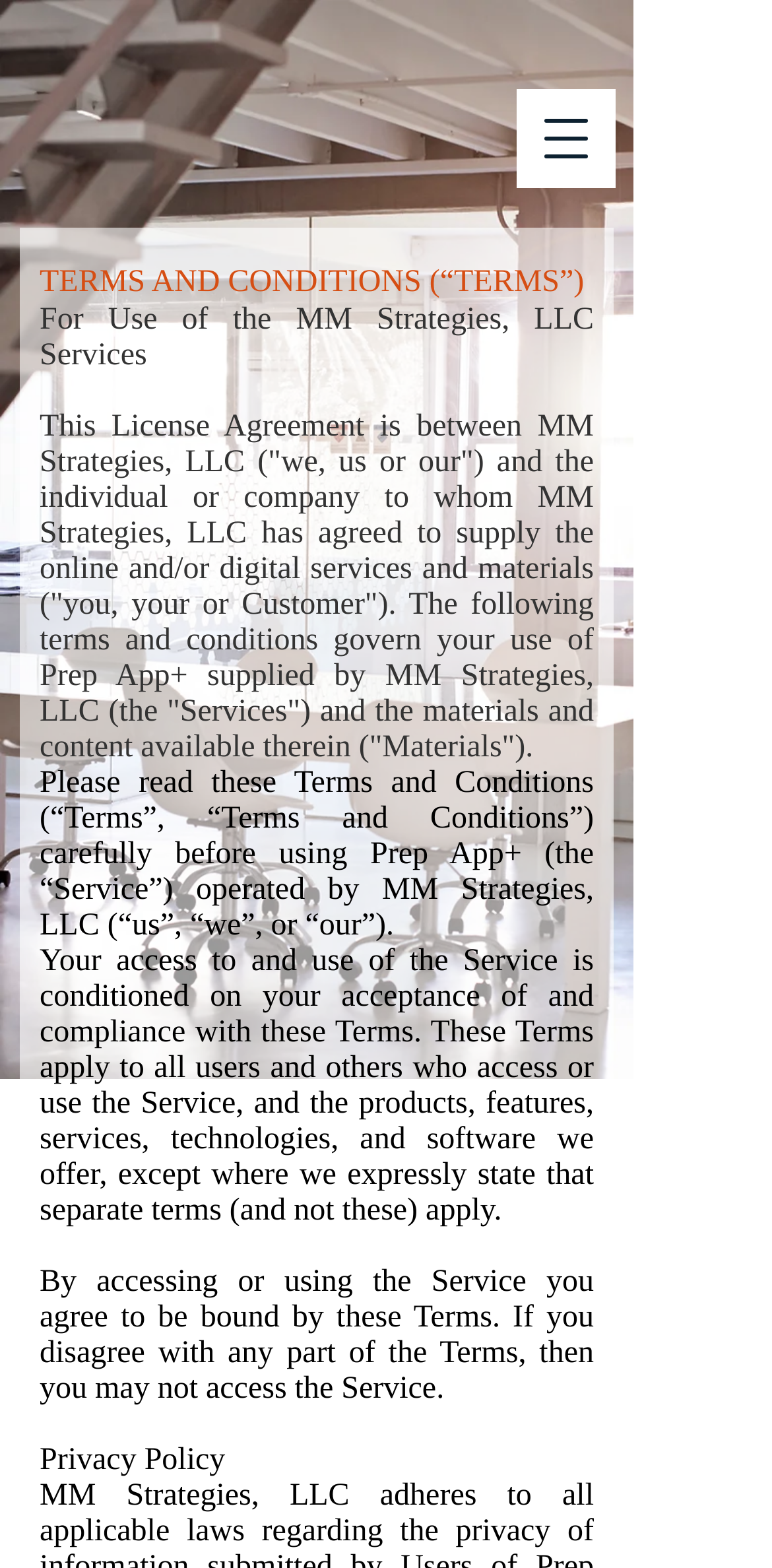Is there a separate policy for privacy?
Answer the question using a single word or phrase, according to the image.

Yes